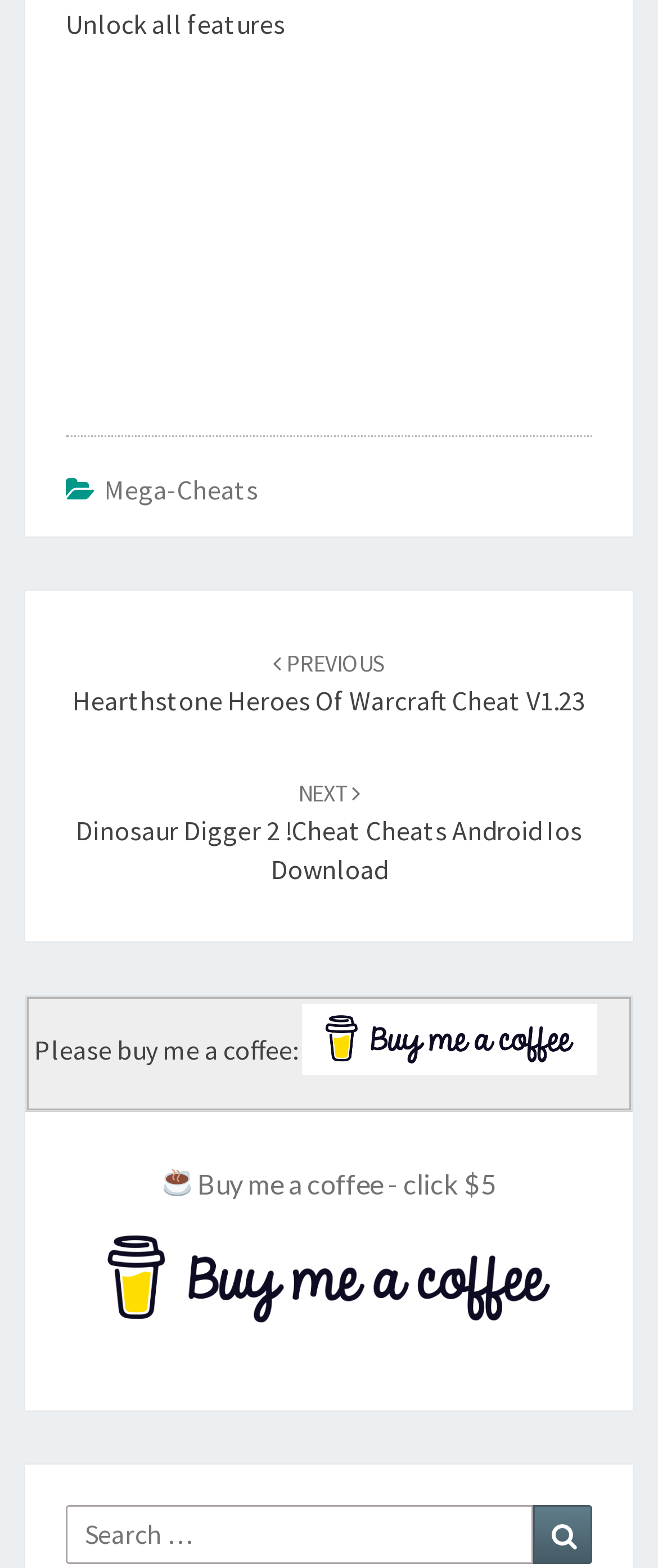What is the theme of the website?
Based on the screenshot, provide your answer in one word or phrase.

Cheats and games